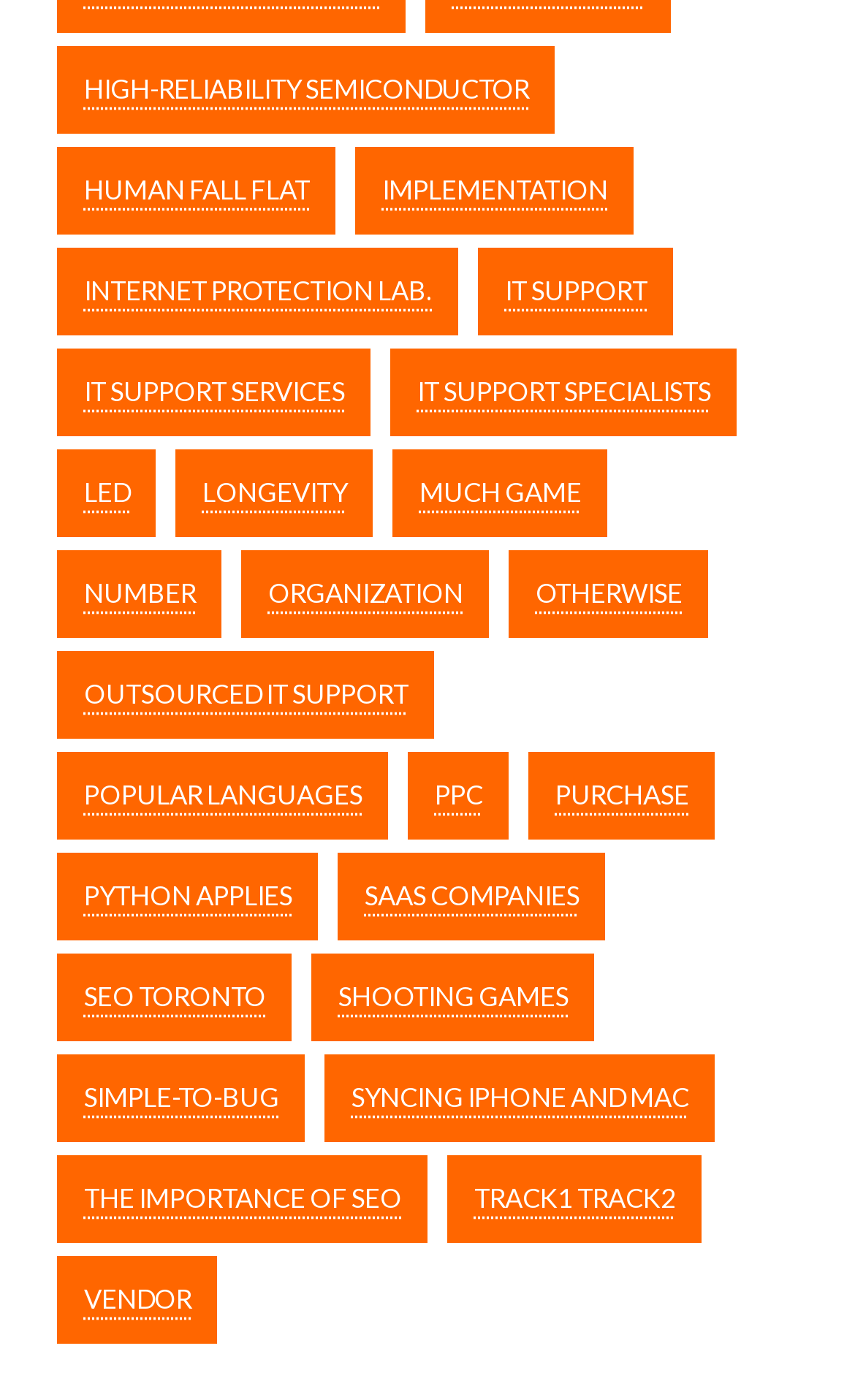What is the last link on the webpage?
Using the details shown in the screenshot, provide a comprehensive answer to the question.

The last link on the webpage is 'Vendor' which is located at the bottom-left corner of the webpage with a bounding box of [0.067, 0.898, 0.254, 0.961].